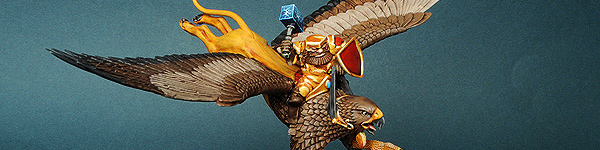Use a single word or phrase to answer this question: 
What is the dwarf holding in one hand?

A sword